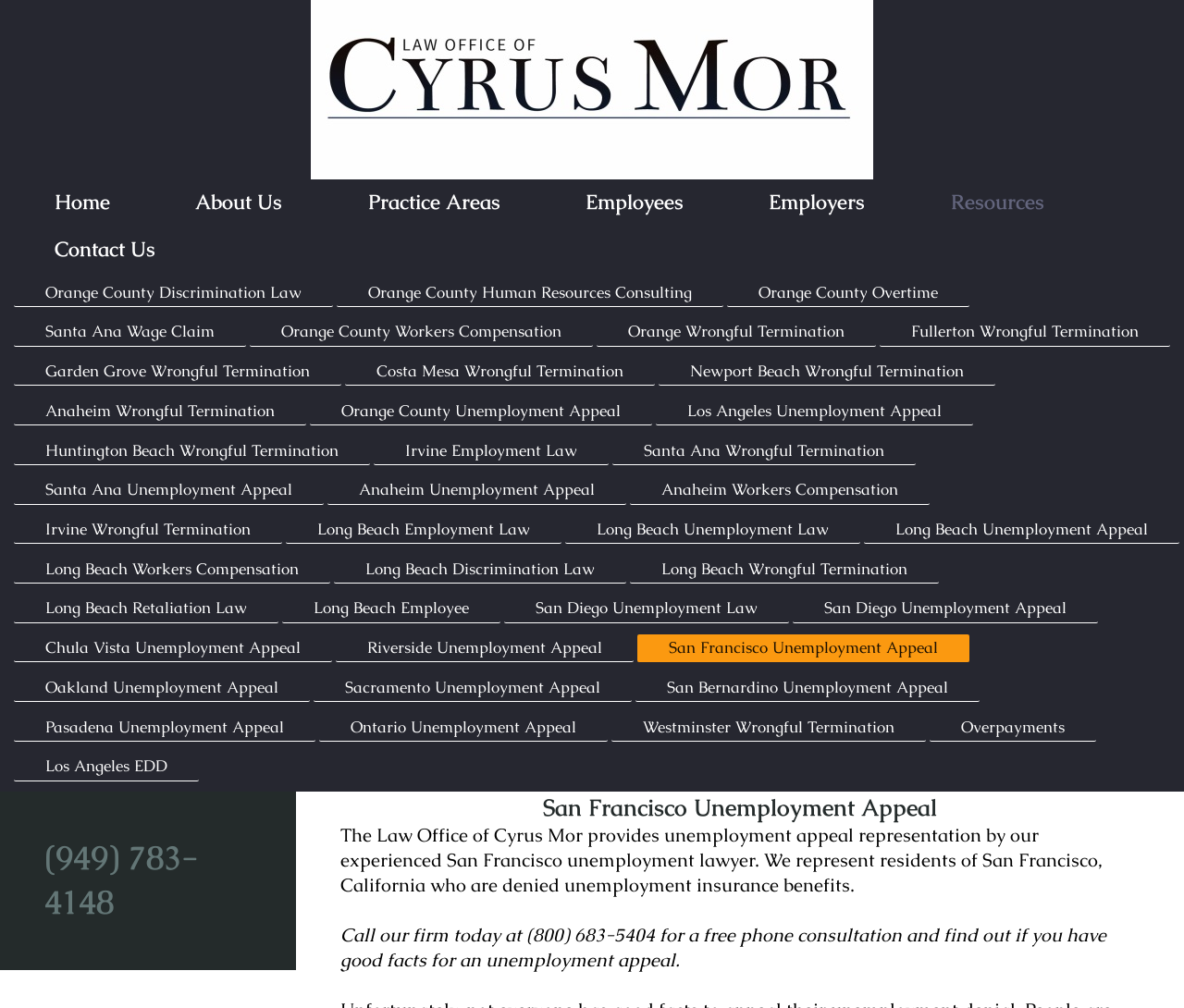Identify and provide the text content of the webpage's primary headline.

San Francisco Unemployment Appeal